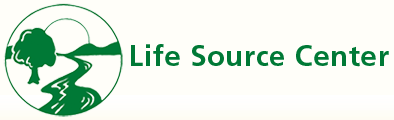Explain the contents of the image with as much detail as possible.

The image features the logo of the "Life Source Center," encapsulated within a circular design that includes a stylized tree and a meandering river, symbolizing growth, renewal, and the journey of life. The logo is presented in a calming green hue, reflecting the center's commitment to health and wellness. This emblem serves as a welcoming invite to individuals seeking support and guidance on their paths to emotional and psychological well-being, emphasizing the center's focus on overcoming challenges in relationships and personal growth.